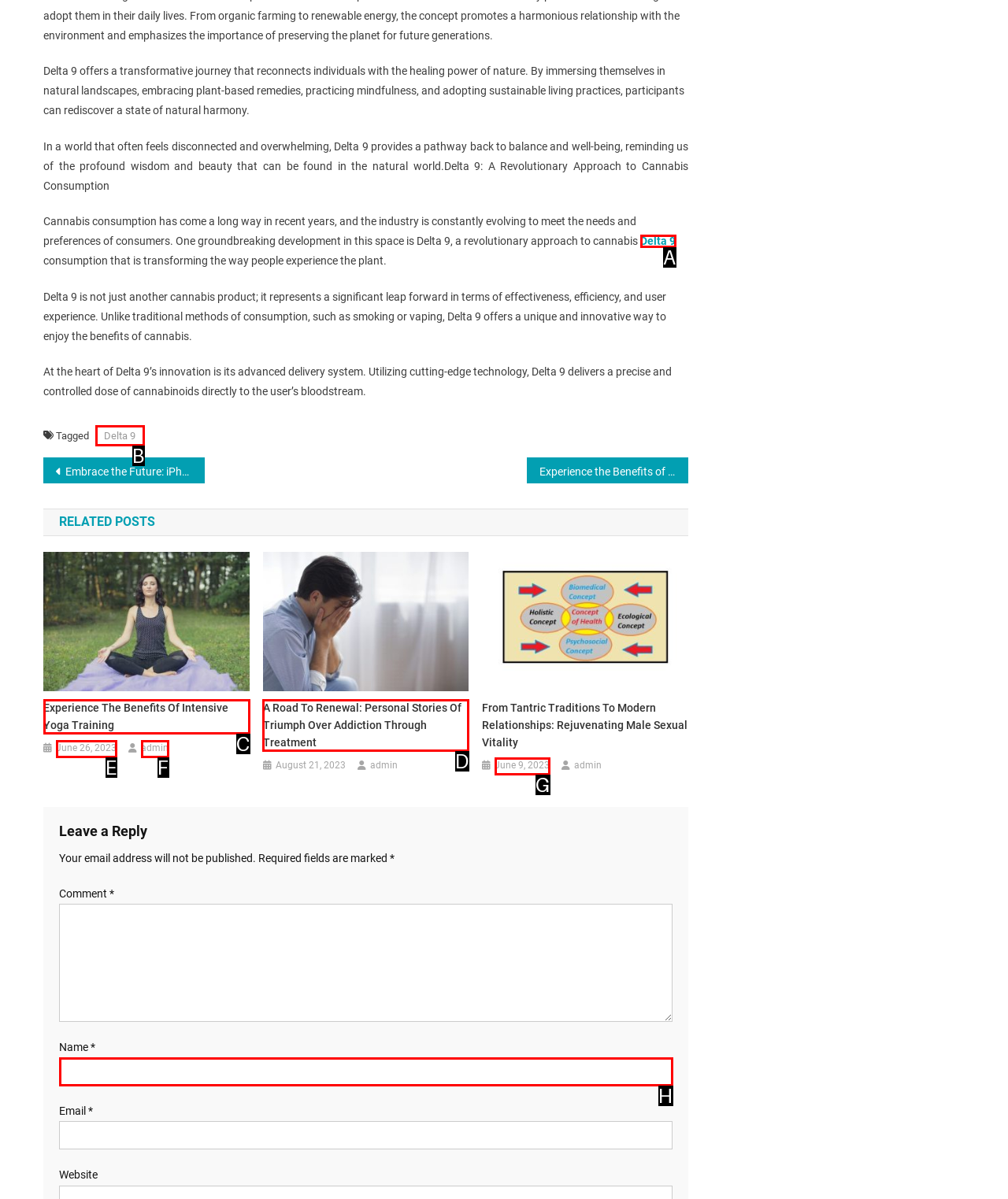Choose the option that matches the following description: June 9, 2023June 12, 2023
Reply with the letter of the selected option directly.

G